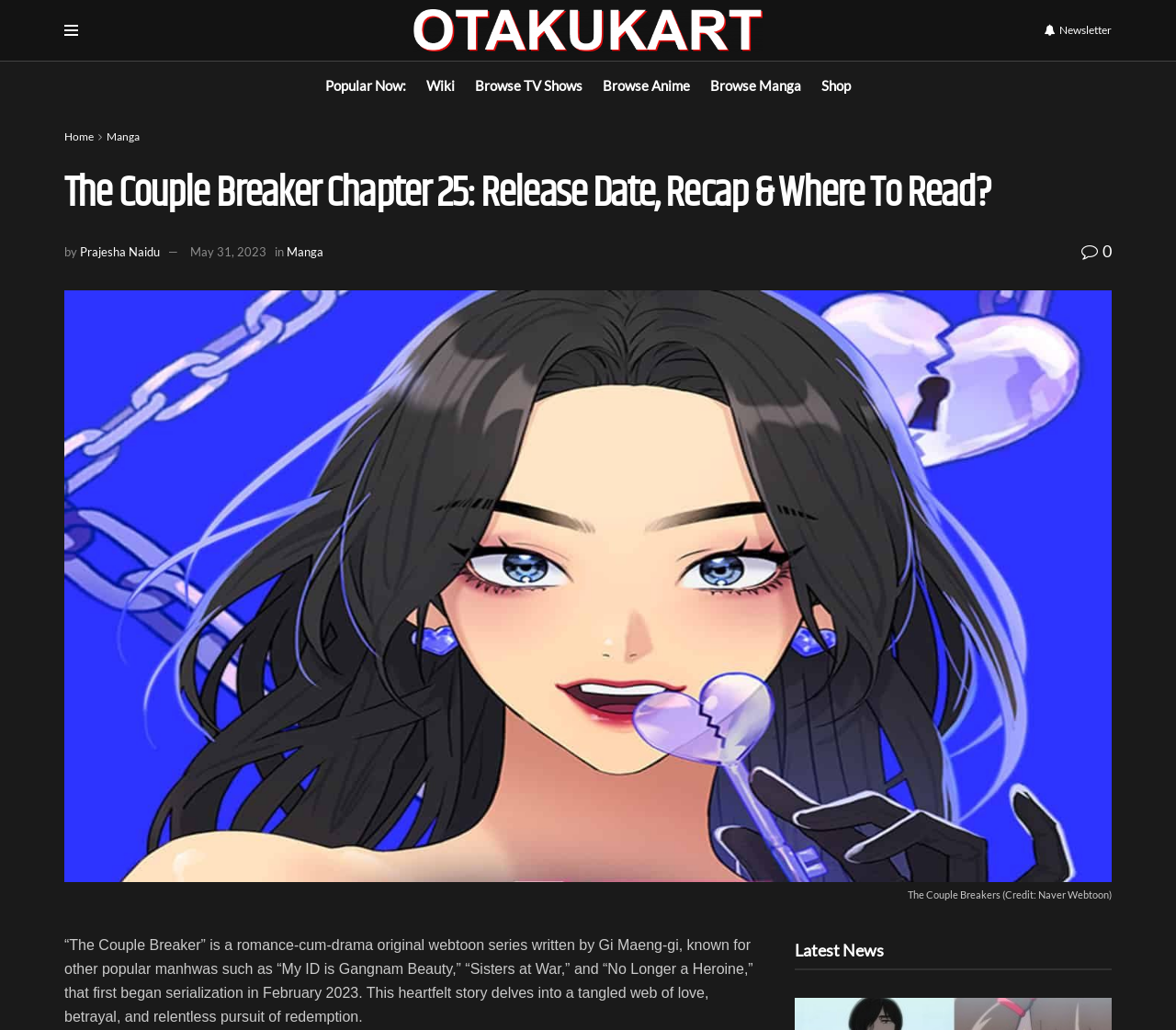Generate an in-depth caption that captures all aspects of the webpage.

The webpage is about "The Couple Breaker", a romance-cum-drama original webtoon series. At the top, there is a navigation menu with links to "Home", "Manga", "Wiki", "Browse TV Shows", "Browse Anime", "Browse Manga", and "Shop". On the top right, there is a link to a newsletter and an image of the website's logo, "OtakuKart".

Below the navigation menu, there is a heading that reads "The Couple Breaker Chapter 25: Release Date, Recap & Where To Read?". Next to it, there is a byline that mentions the author, Prajesha Naidu, and the publication date, May 31, 2023. There is also a link to the "Manga" category and a button with a zero count.

The main content of the webpage is an image of the webtoon's cover art, which takes up most of the page. Below the image, there is a brief summary of the webtoon series, which describes it as a heartfelt story about love, betrayal, and redemption.

At the bottom of the page, there is a heading that reads "Latest News", but it does not appear to have any associated content.